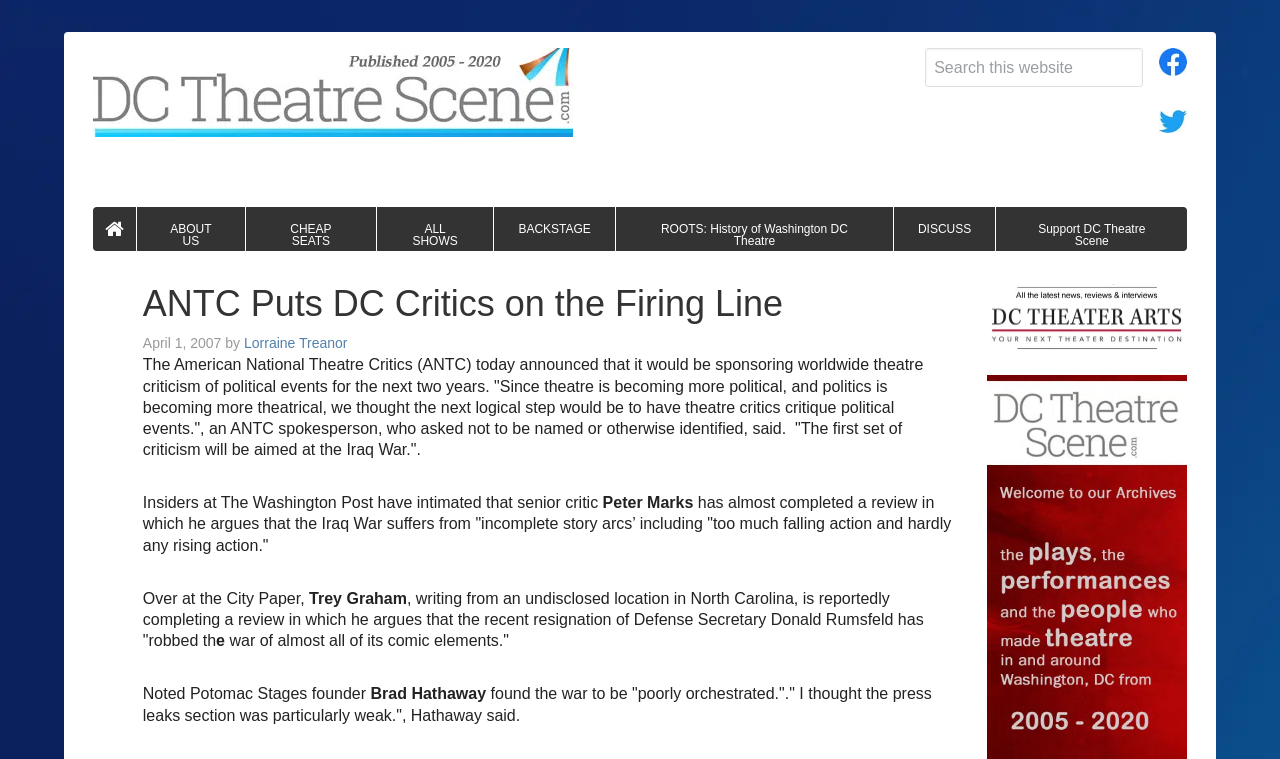Determine the bounding box coordinates for the element that should be clicked to follow this instruction: "Search this website". The coordinates should be given as four float numbers between 0 and 1, in the format [left, top, right, bottom].

[0.723, 0.063, 0.893, 0.115]